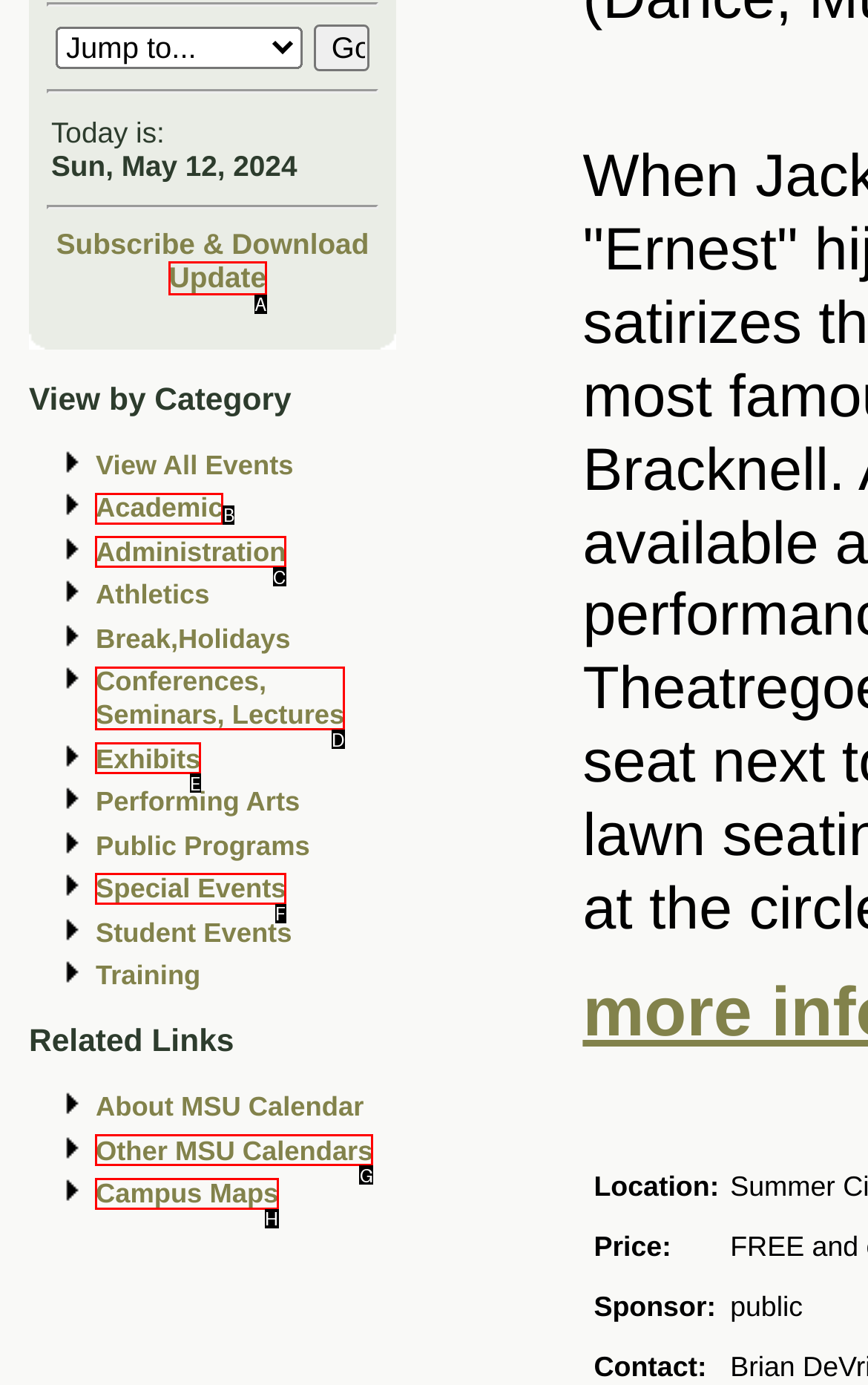Select the letter that corresponds to the UI element described as: Other MSU Calendars
Answer by providing the letter from the given choices.

G